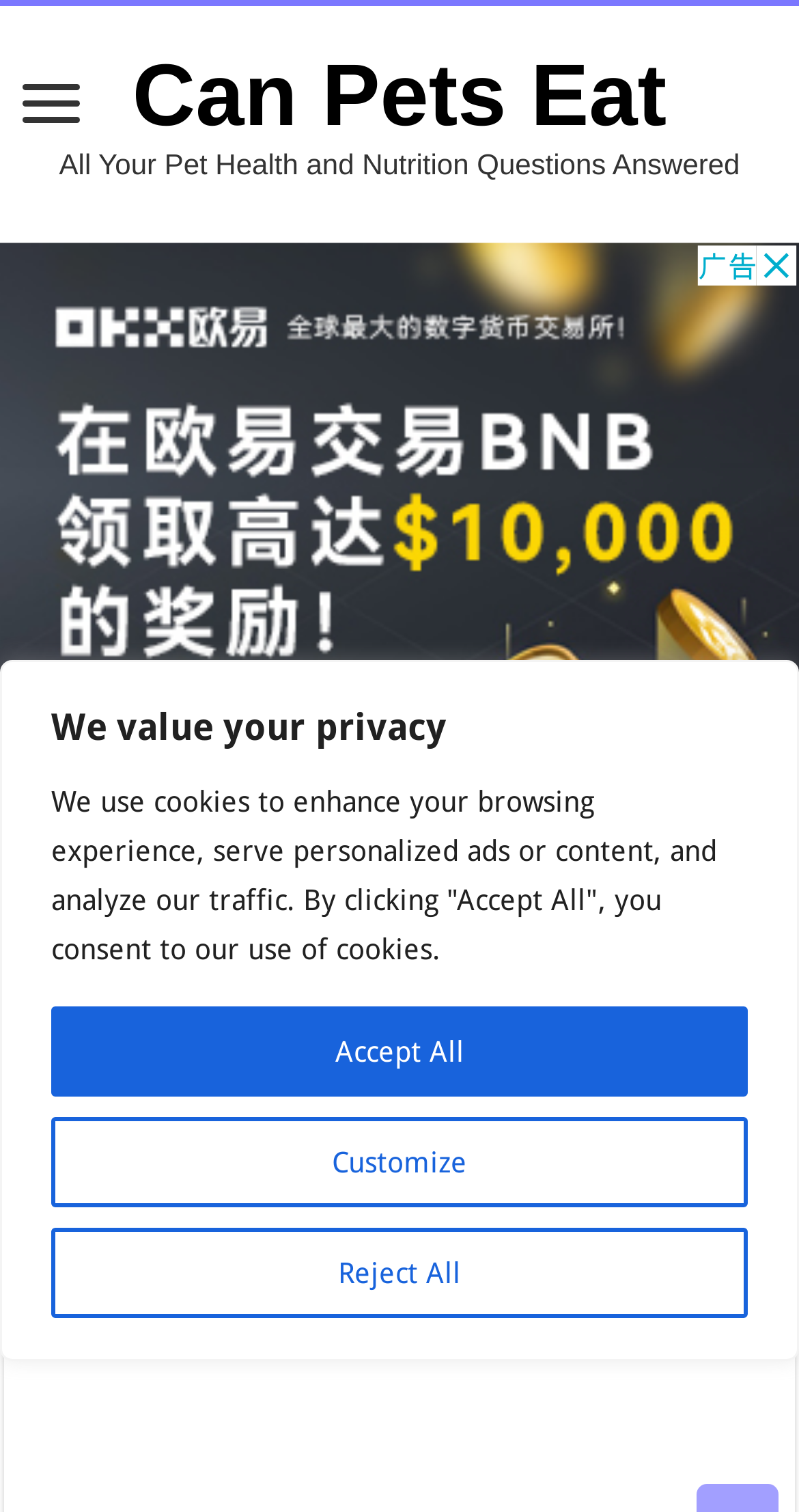Is there a subheading in the article? Examine the screenshot and reply using just one word or a brief phrase.

Yes